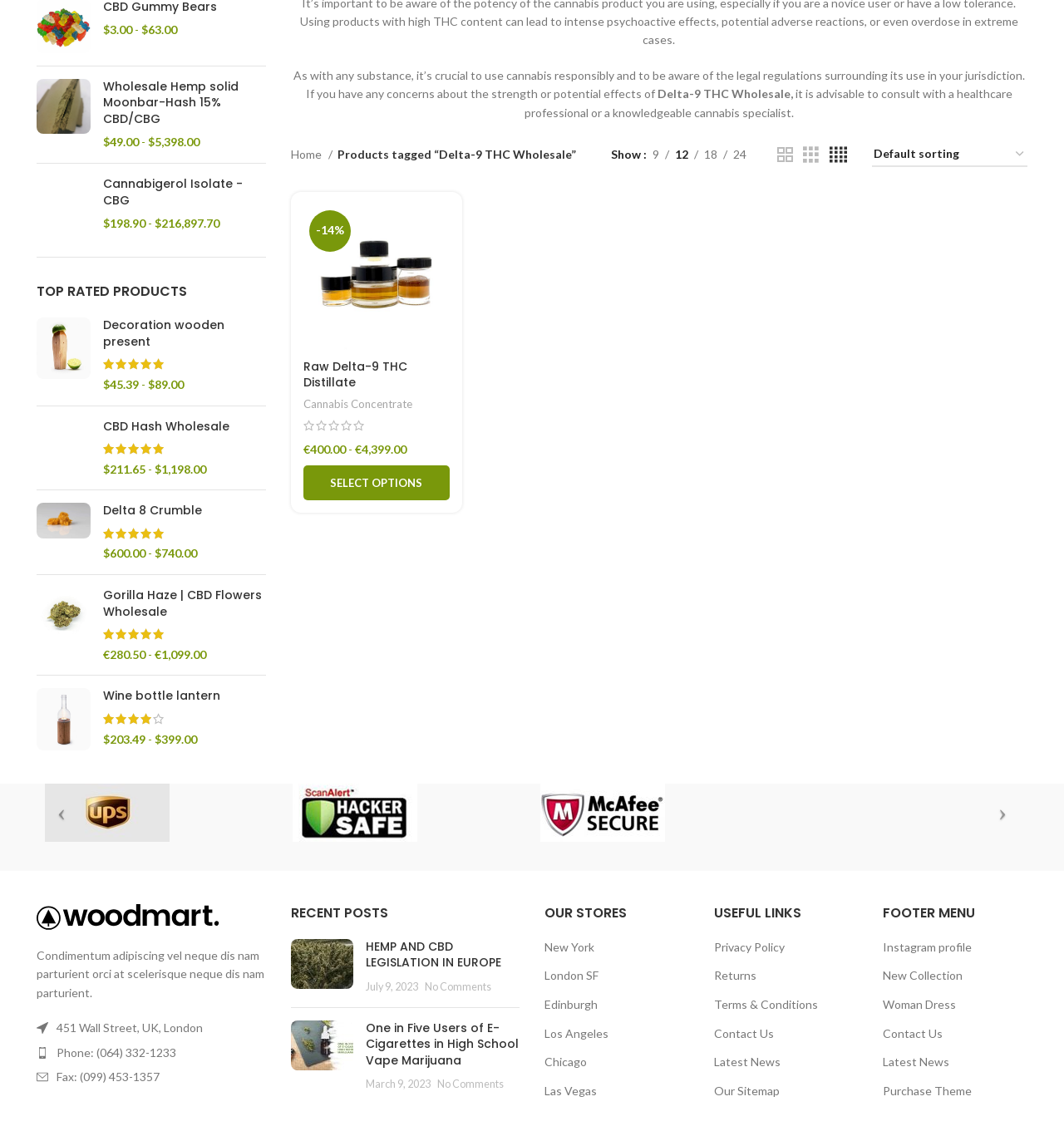Please provide the bounding box coordinates for the element that needs to be clicked to perform the following instruction: "Click on the link to view TOP RATED PRODUCTS". The coordinates should be given as four float numbers between 0 and 1, i.e., [left, top, right, bottom].

[0.034, 0.251, 0.25, 0.267]